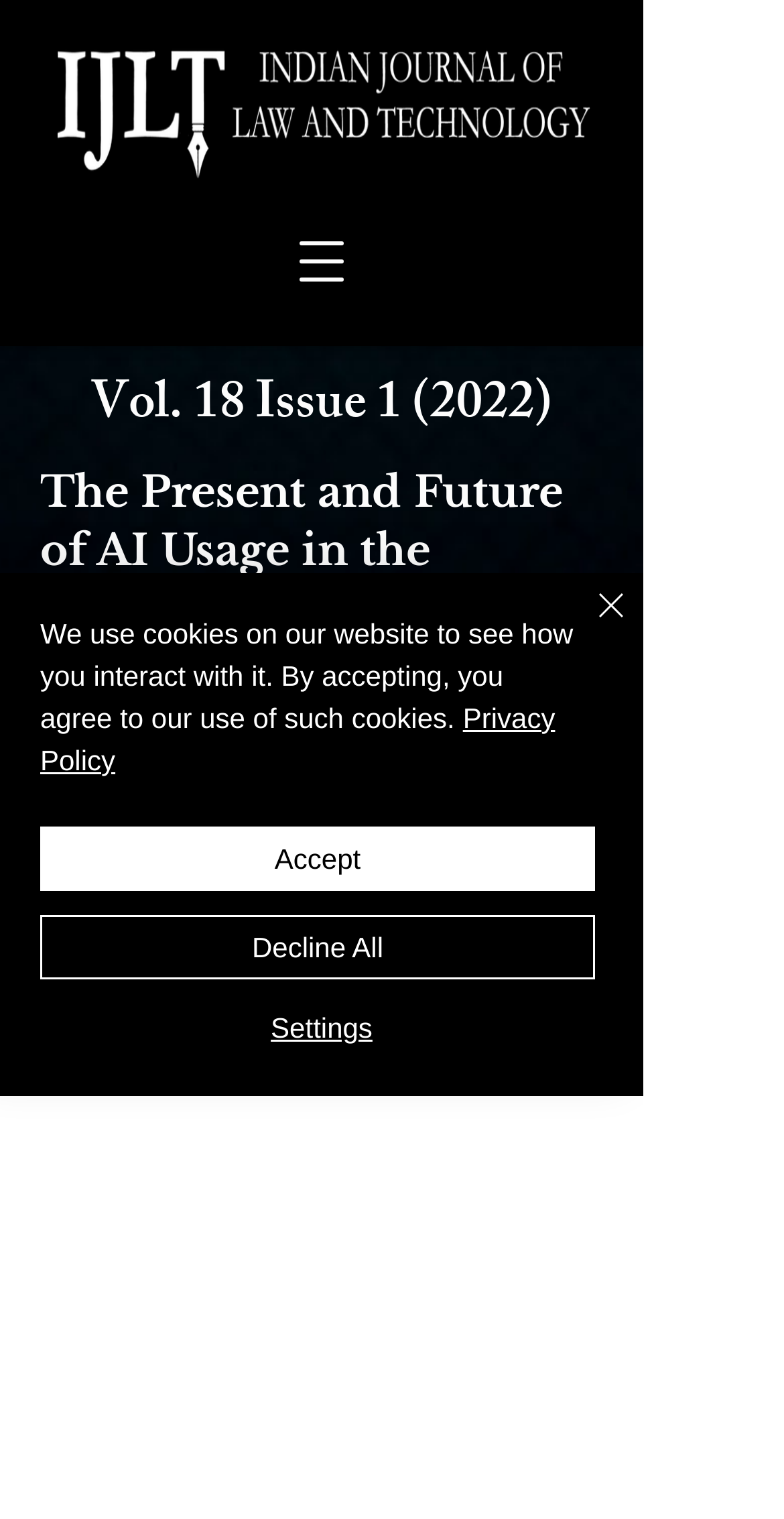Respond to the question below with a concise word or phrase:
How many authors are mentioned?

3